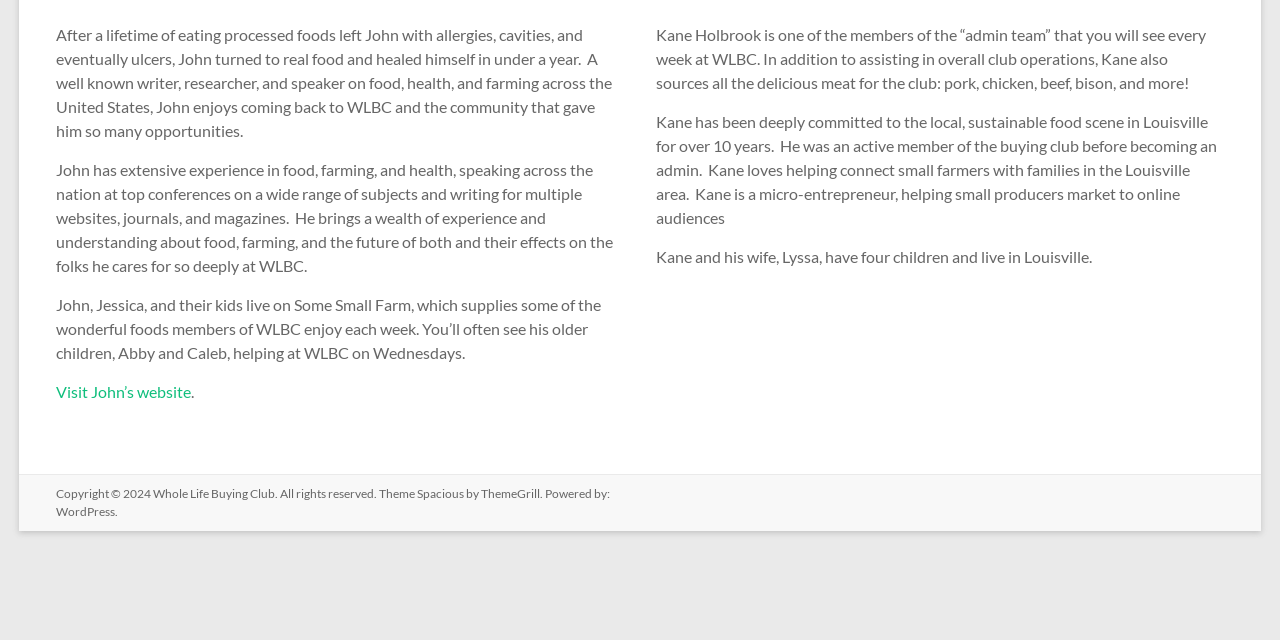Please determine the bounding box coordinates for the element with the description: "Whole Life Buying Club".

[0.12, 0.759, 0.215, 0.783]